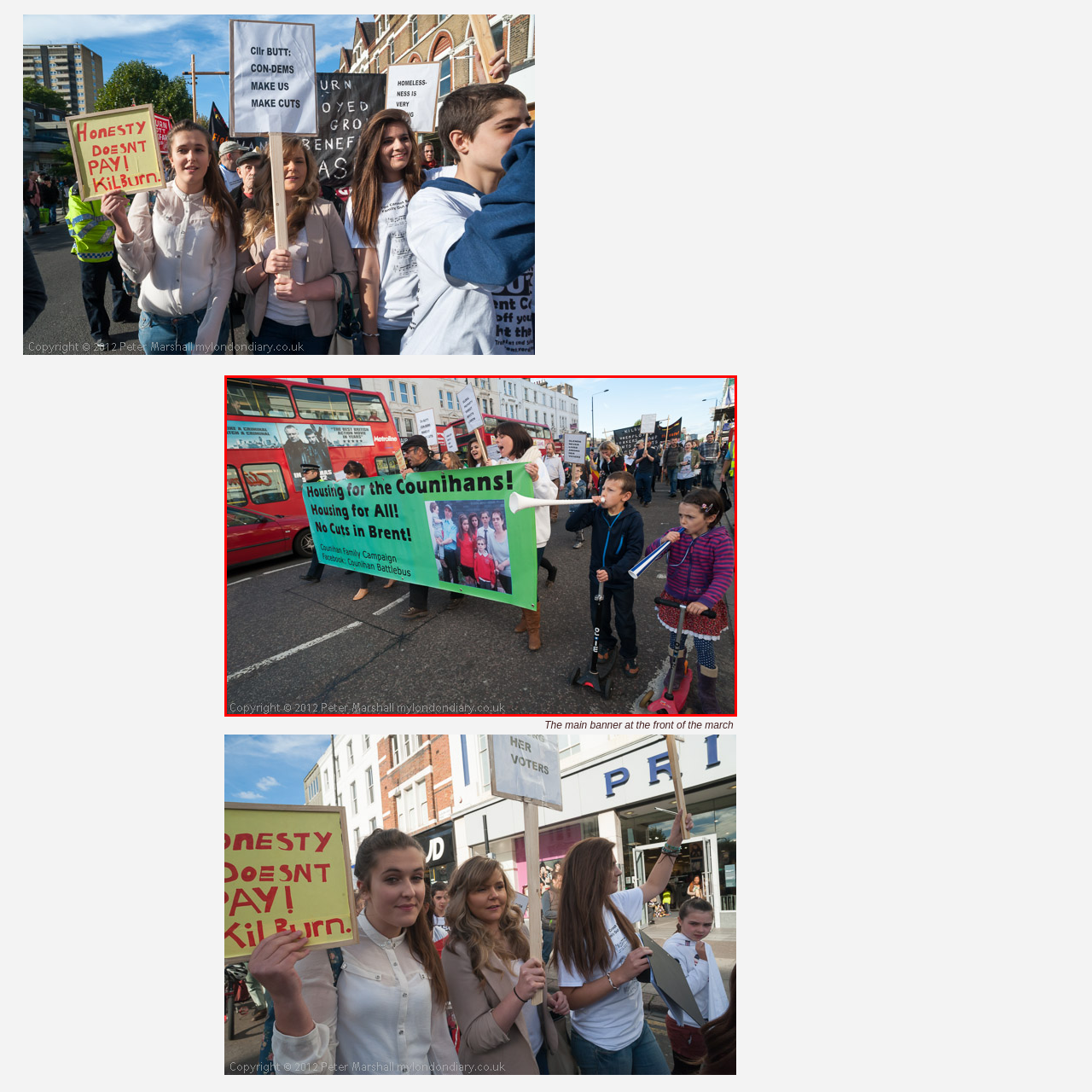What is the woman doing in the protest?
Focus on the red-bounded area of the image and reply with one word or a short phrase.

Shouting into a megaphone